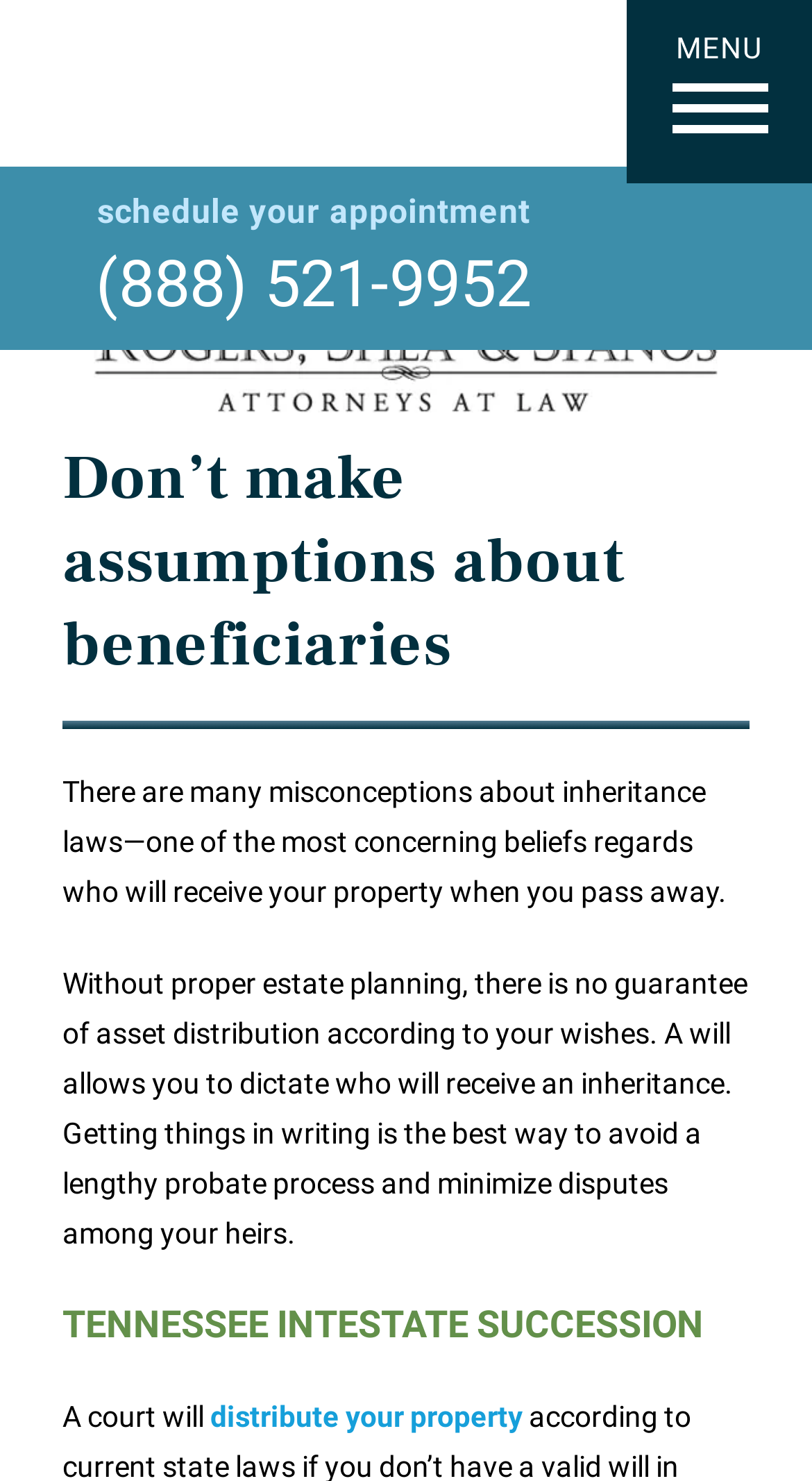What is the purpose of a will?
From the details in the image, provide a complete and detailed answer to the question.

According to the webpage, a will allows you to dictate who will receive an inheritance, which implies that the purpose of a will is to specify how you want your assets to be distributed after your passing.